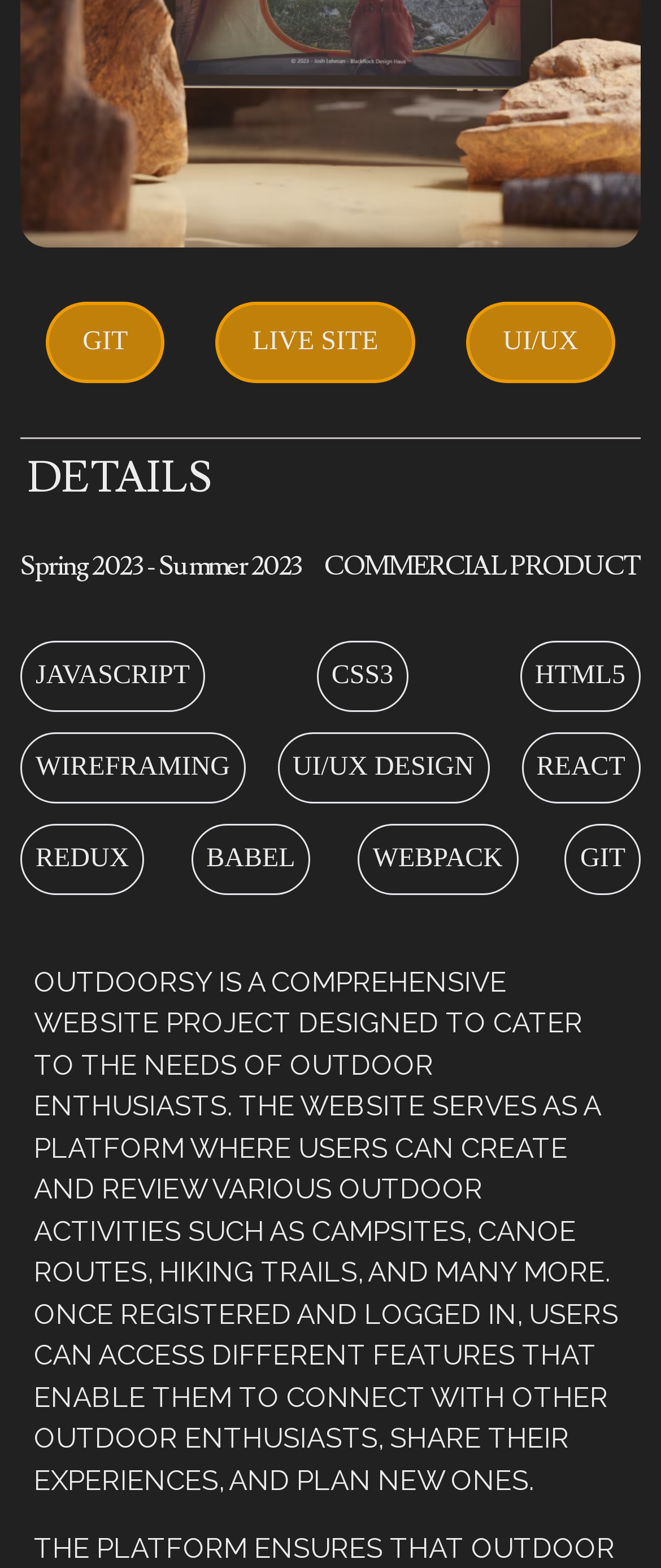Given the description "JAVASCRIPT", determine the bounding box of the corresponding UI element.

[0.031, 0.408, 0.31, 0.454]